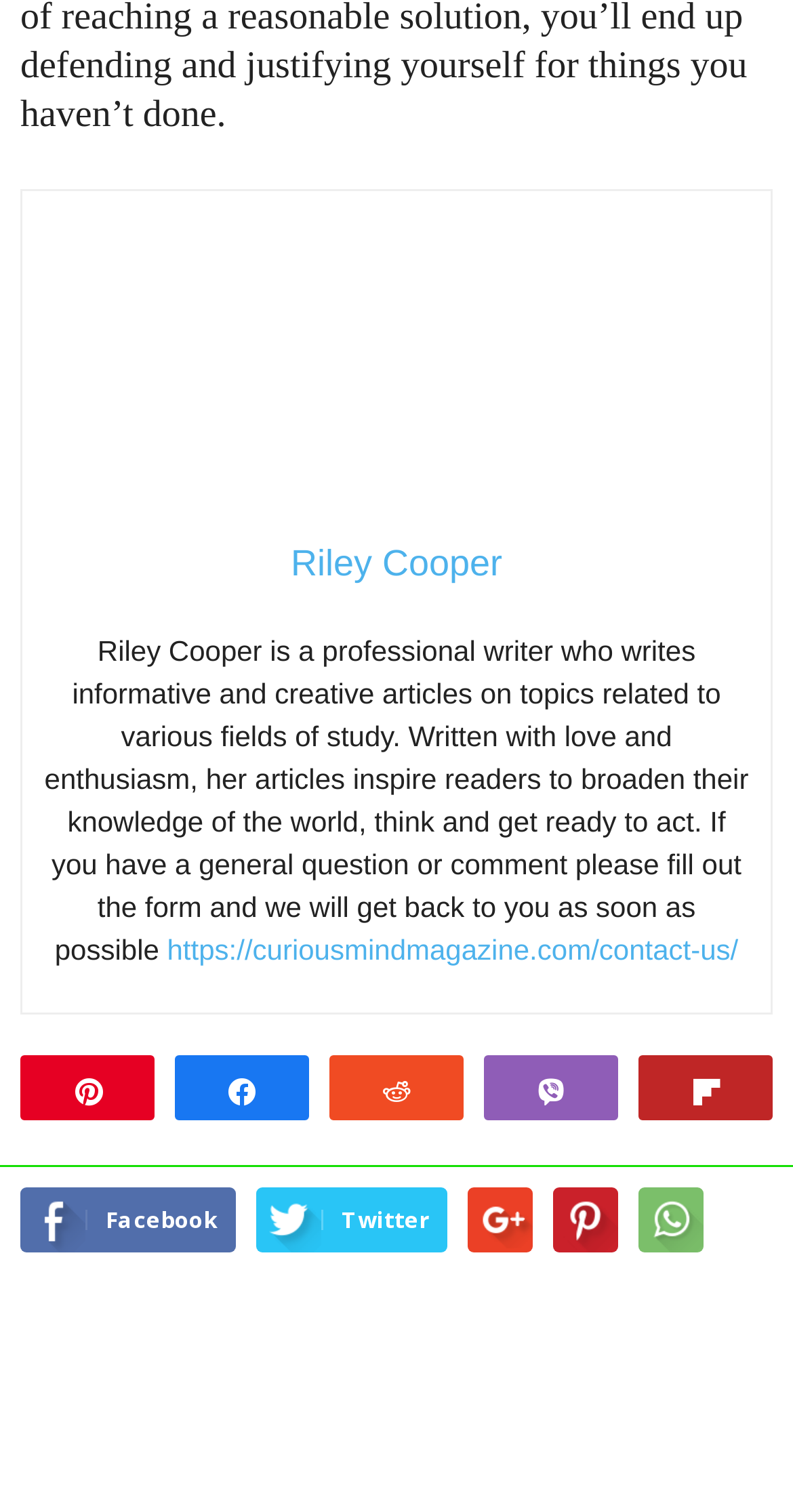Indicate the bounding box coordinates of the element that needs to be clicked to satisfy the following instruction: "visit Facebook page". The coordinates should be four float numbers between 0 and 1, i.e., [left, top, right, bottom].

[0.026, 0.785, 0.297, 0.828]